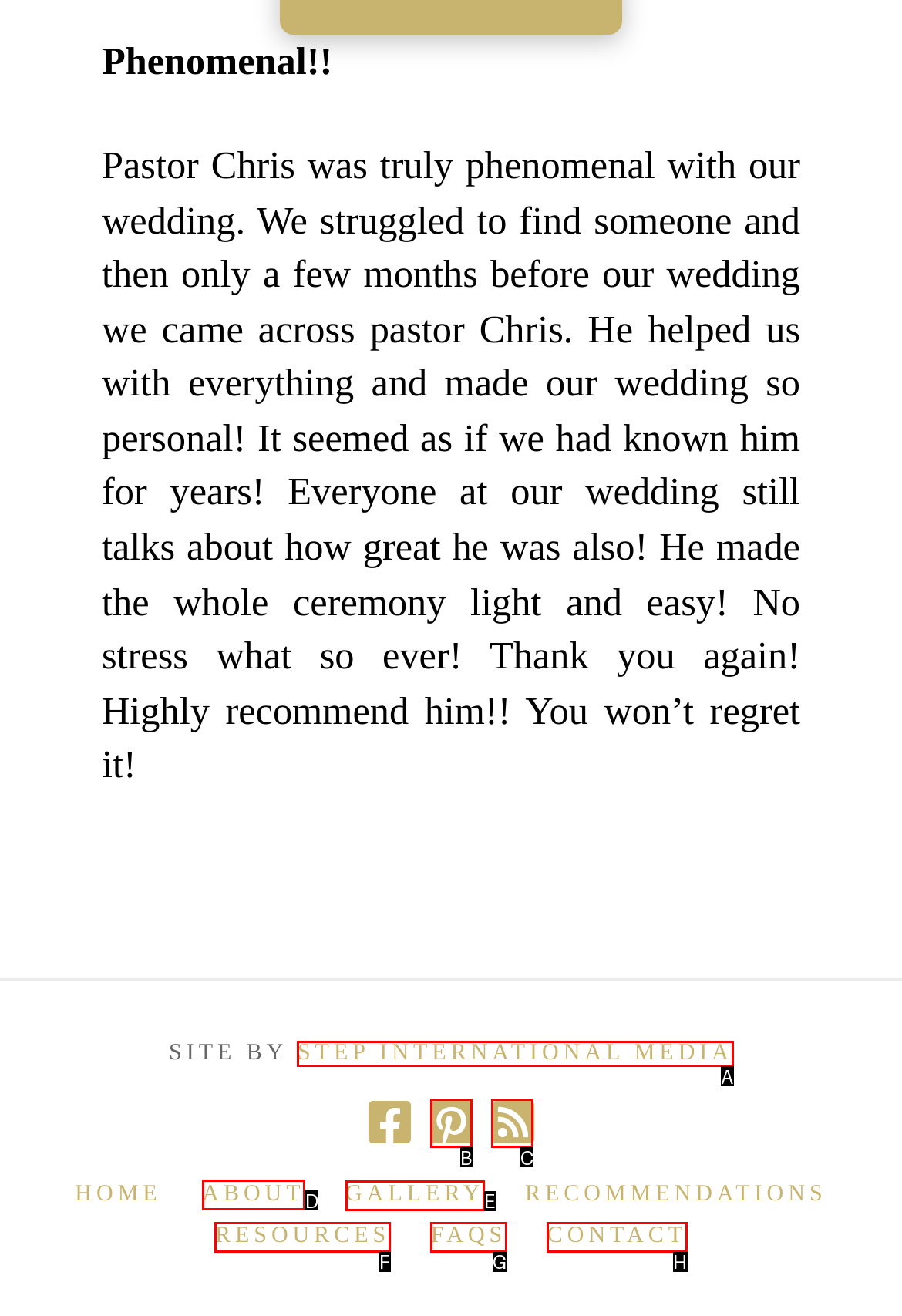Select the UI element that should be clicked to execute the following task: view the photo gallery
Provide the letter of the correct choice from the given options.

E